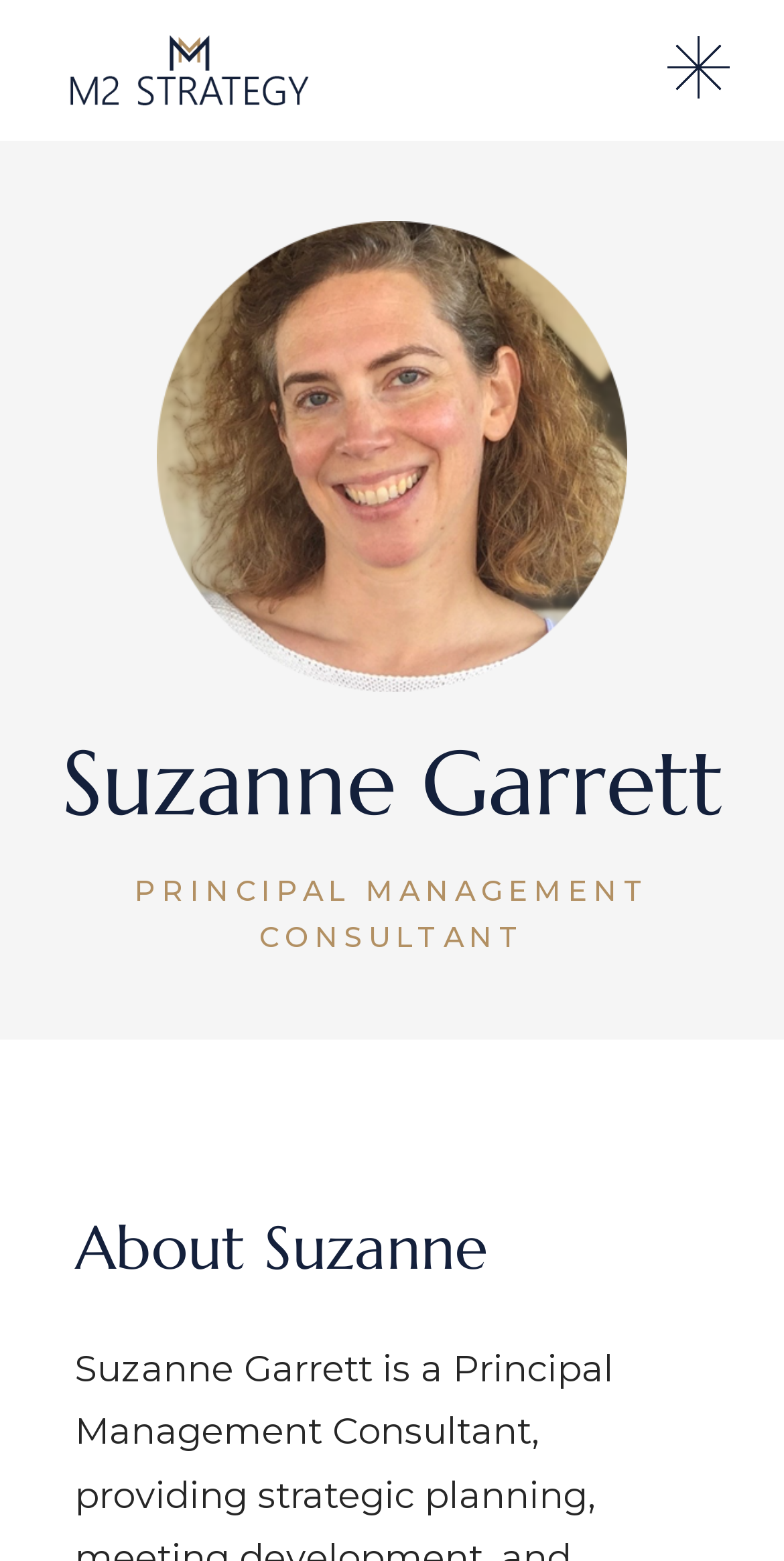Give a one-word or short-phrase answer to the following question: 
What is the alignment of the headings on the webpage?

left-aligned